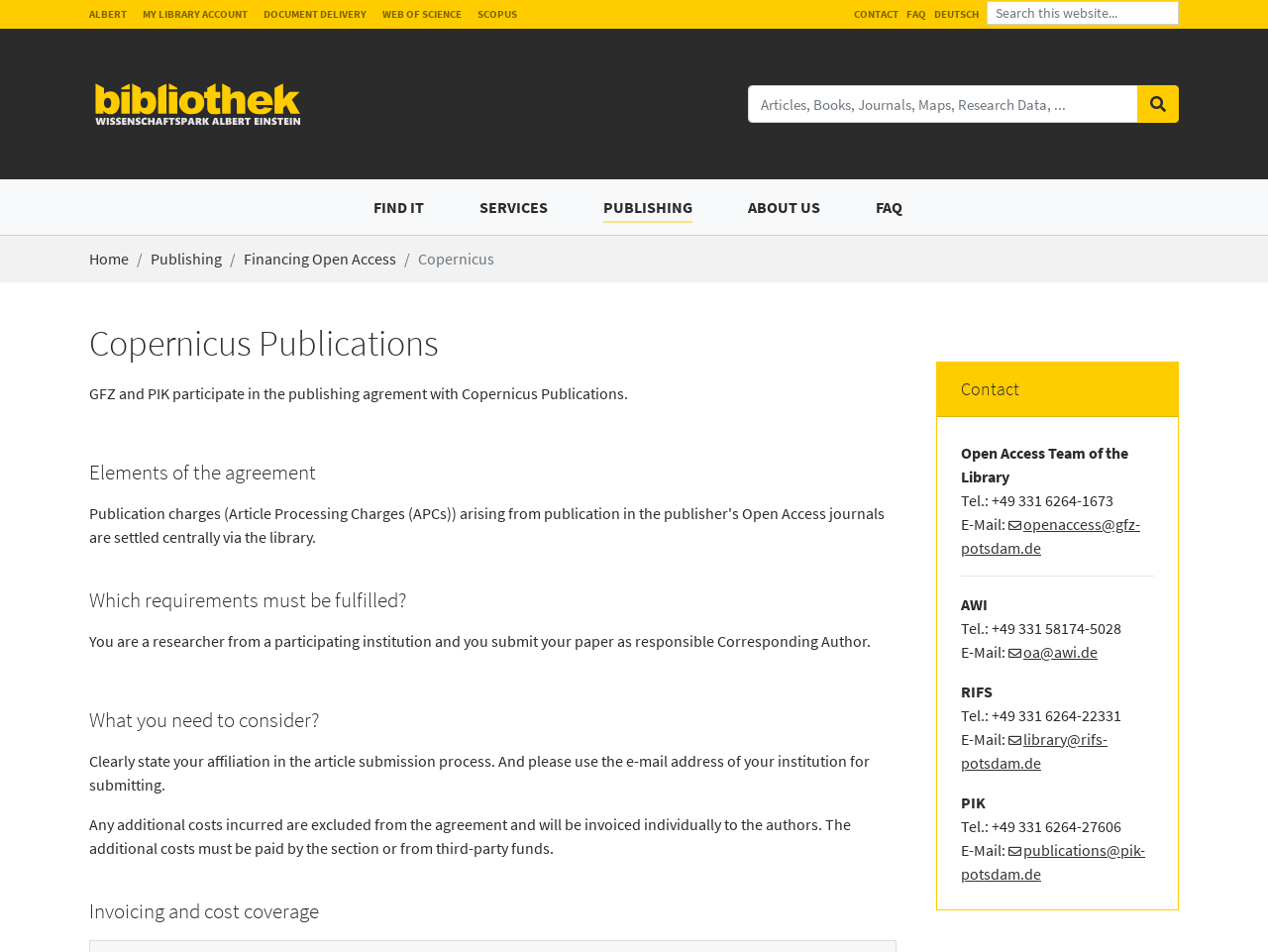What is the name of the library?
Look at the screenshot and respond with one word or a short phrase.

Bibliothek Wissenschaftspark Albert Einstein